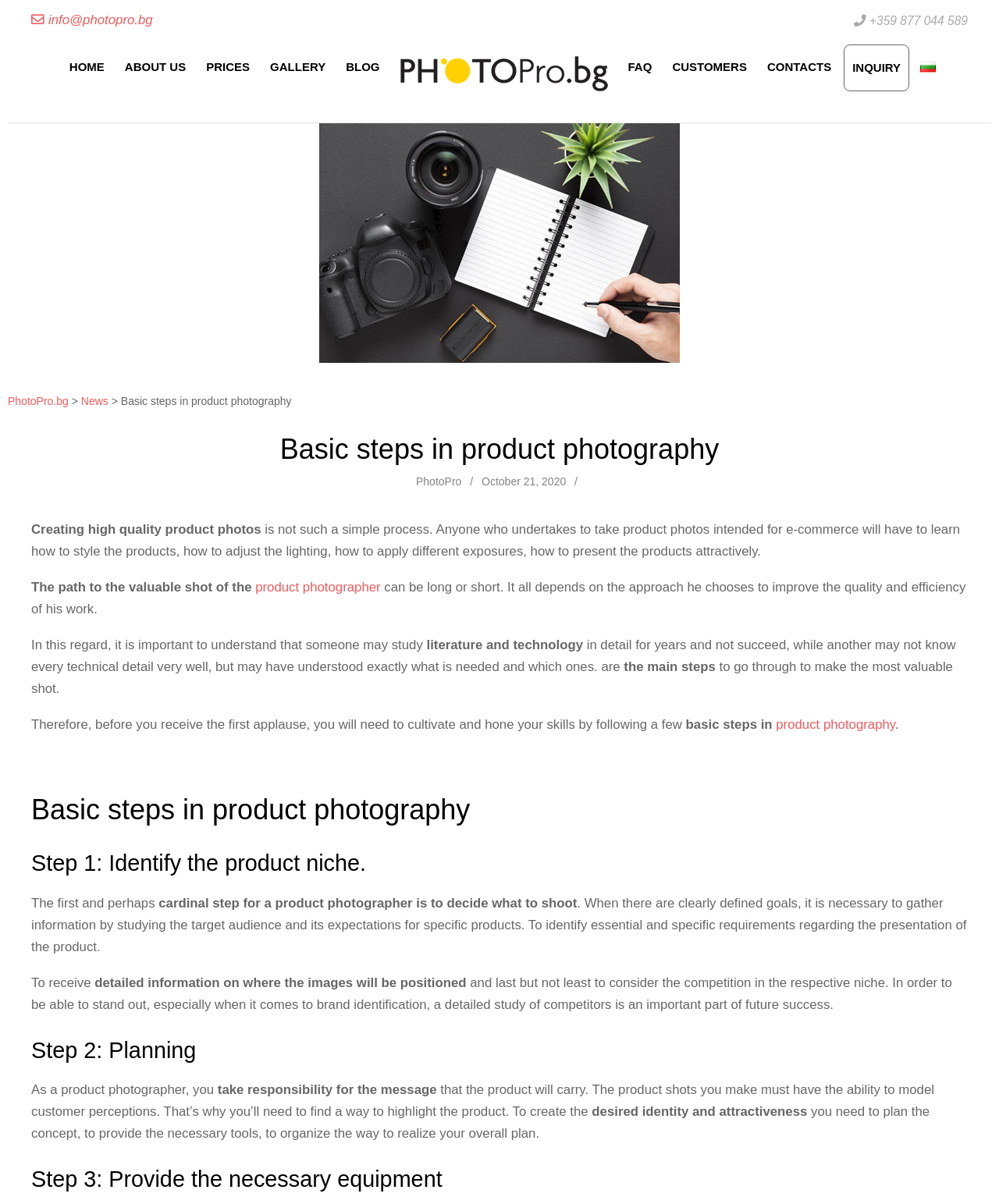Pinpoint the bounding box coordinates of the clickable area needed to execute the instruction: "Click on the 'HOME' link". The coordinates should be specified as four float numbers between 0 and 1, i.e., [left, top, right, bottom].

[0.062, 0.037, 0.112, 0.075]